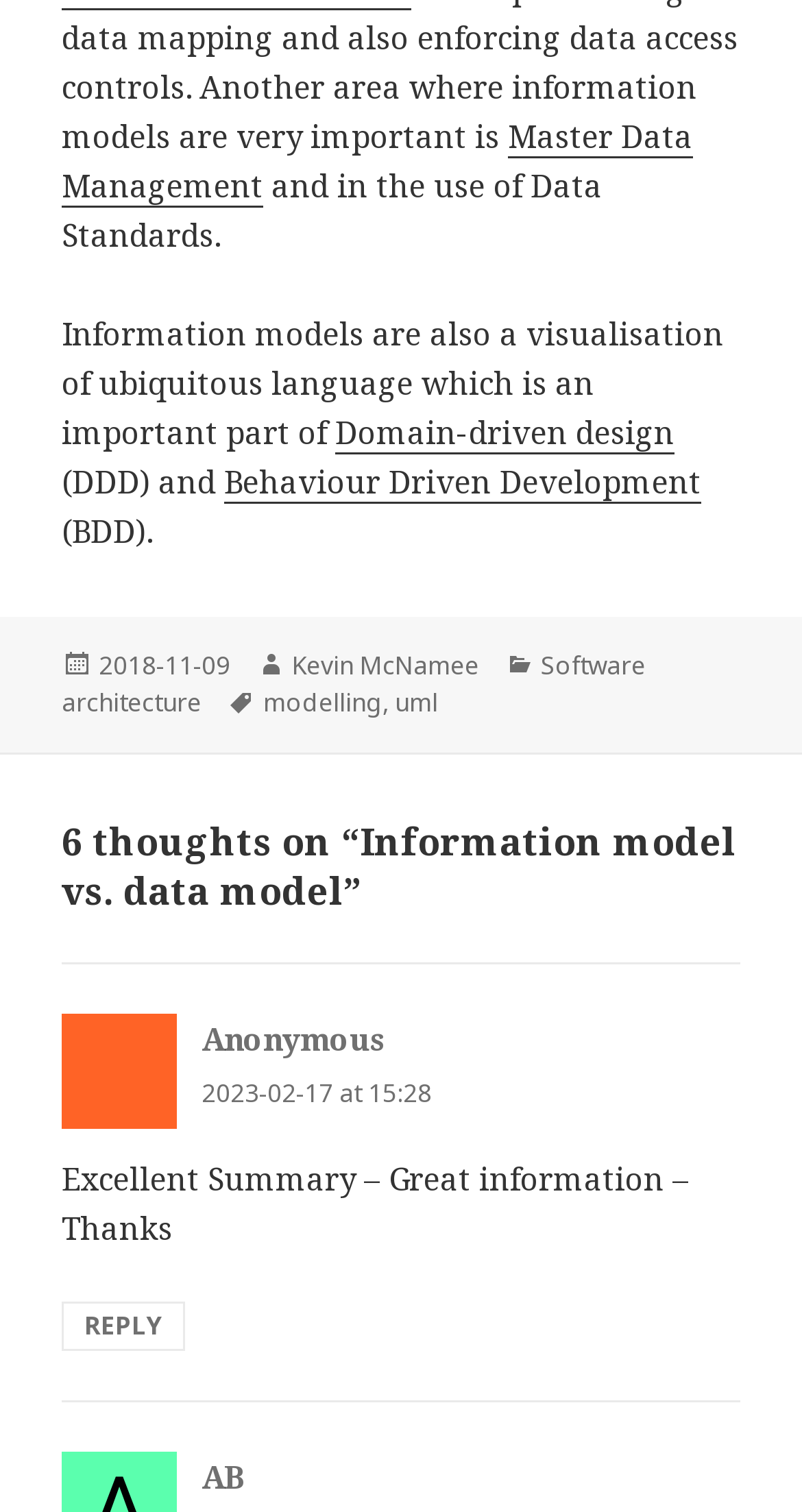Please identify the bounding box coordinates of the element on the webpage that should be clicked to follow this instruction: "Click on '2018-11-09'". The bounding box coordinates should be given as four float numbers between 0 and 1, formatted as [left, top, right, bottom].

[0.123, 0.428, 0.287, 0.452]